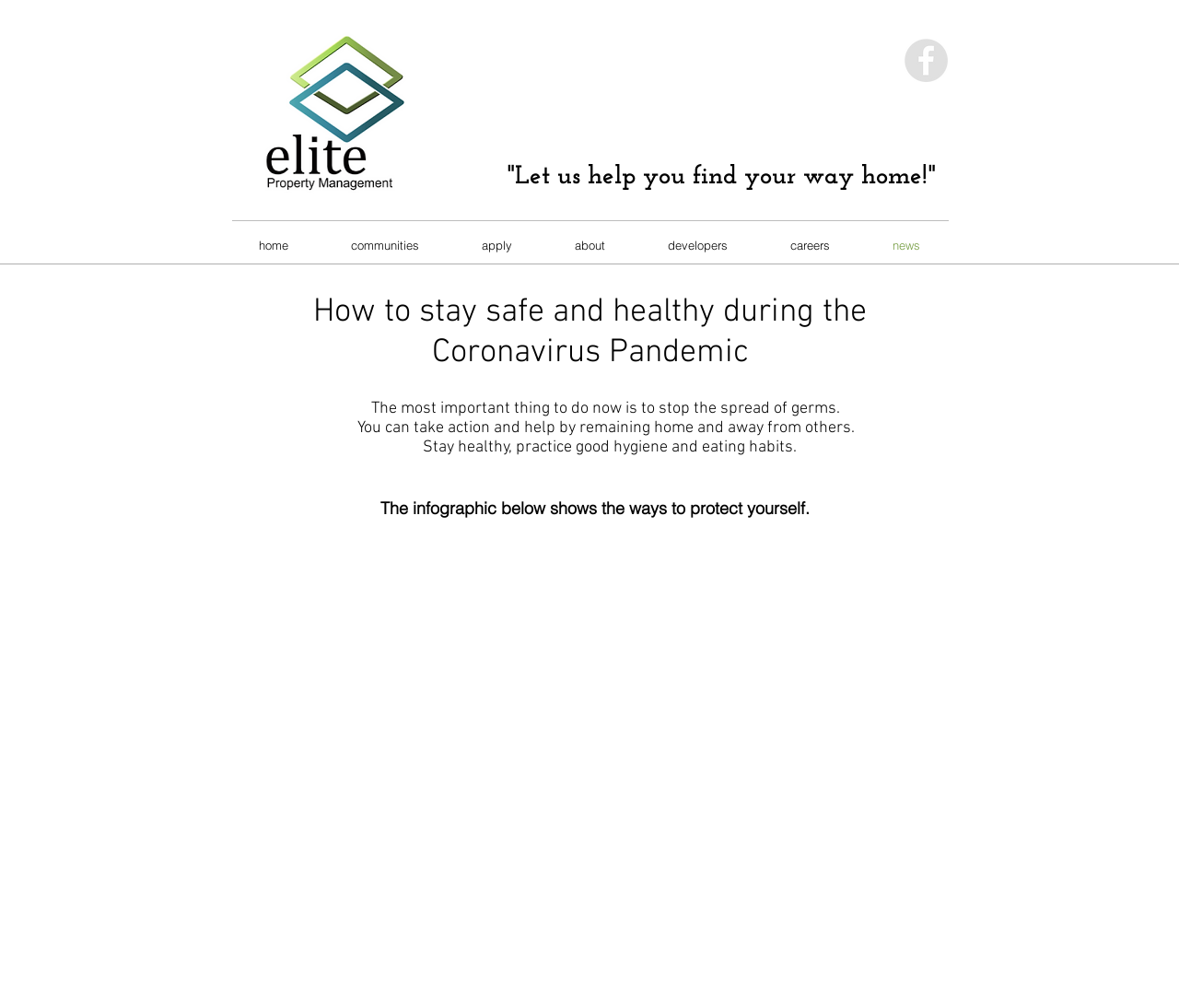Describe the webpage in detail, including text, images, and layout.

The webpage is focused on providing information about stopping the spread of germs, particularly during the Coronavirus Pandemic. At the top left, there is a link to an unknown destination. On the top right, there is a social bar with a Facebook icon, which is a grey circle. 

Below the social bar, there is a heading that reads "Let us help you find your way home!" in a prominent position. Underneath this heading, there is a site navigation menu with links to various sections of the website, including home, communities, apply, about, developers, careers, and news. 

The main content of the webpage is divided into sections, each with a heading that provides guidance on how to stay safe and healthy during the pandemic. The first section has a heading that reads "How to stay safe and healthy during the Coronavirus Pandemic". The subsequent sections provide more specific advice, including the importance of stopping the spread of germs, staying home and away from others, and practicing good hygiene and eating habits. 

Below these sections, there is a static text that introduces an infographic, which is not described in the accessibility tree. The infographic is likely to provide visual information on ways to protect oneself from the pandemic. Overall, the webpage appears to be a resource for individuals seeking information and guidance on how to navigate the pandemic safely.